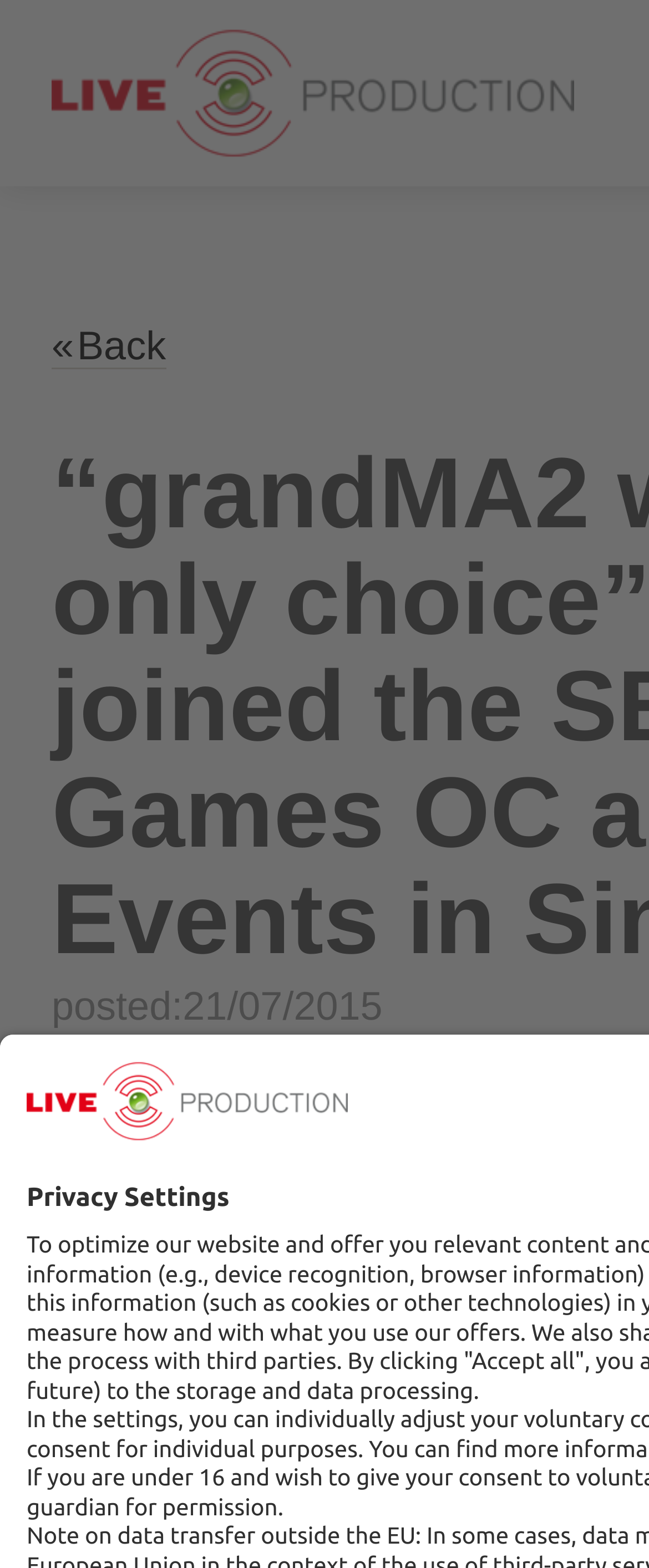Please determine the bounding box coordinates, formatted as (top-left x, top-left y, bottom-right x, bottom-right y), with all values as floating point numbers between 0 and 1. Identify the bounding box of the region described as: Back

[0.079, 0.209, 0.256, 0.236]